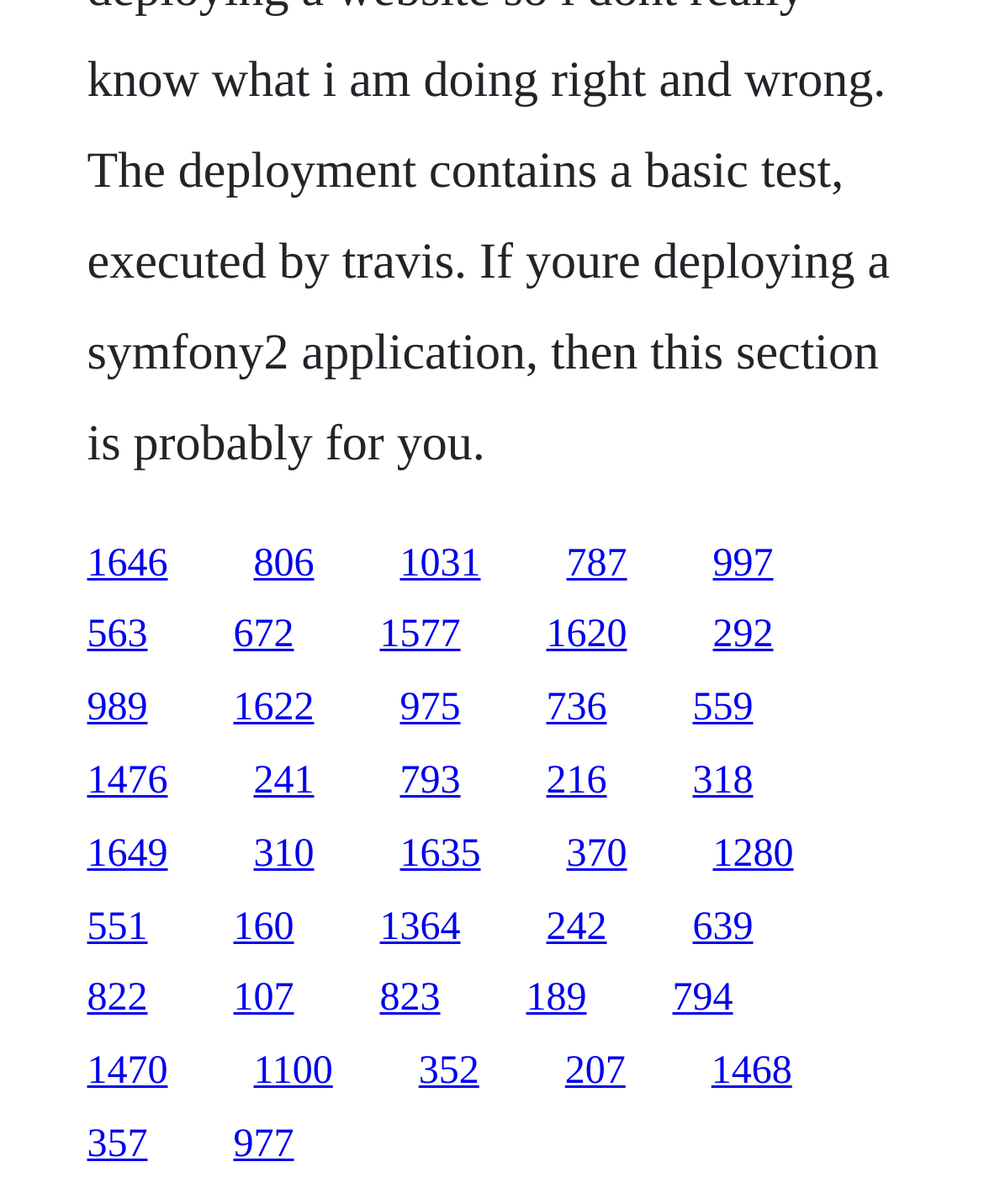Specify the bounding box coordinates of the area to click in order to follow the given instruction: "access the tenth link."

[0.724, 0.45, 0.786, 0.486]